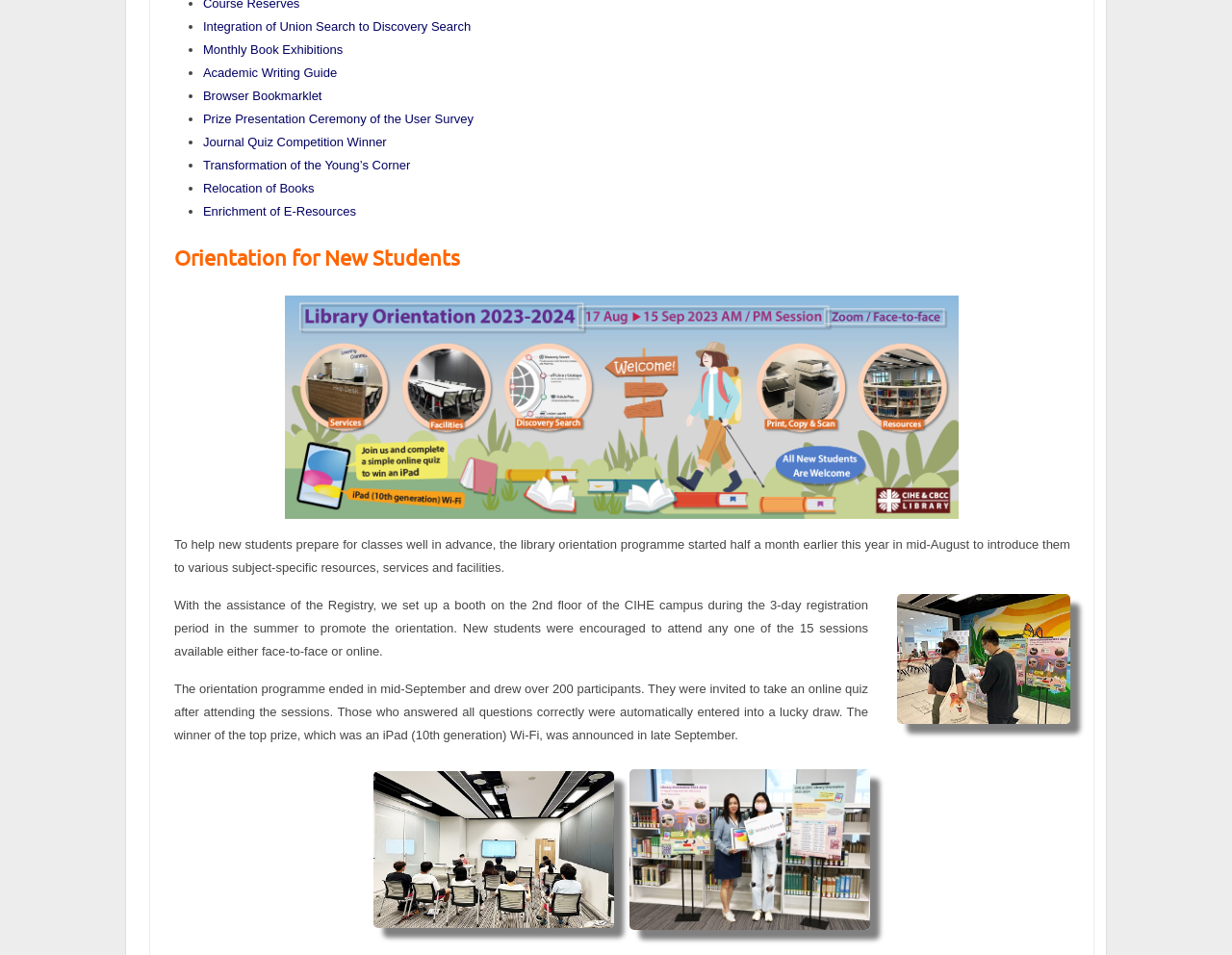Calculate the bounding box coordinates for the UI element based on the following description: "Browser Bookmarklet". Ensure the coordinates are four float numbers between 0 and 1, i.e., [left, top, right, bottom].

[0.165, 0.093, 0.261, 0.108]